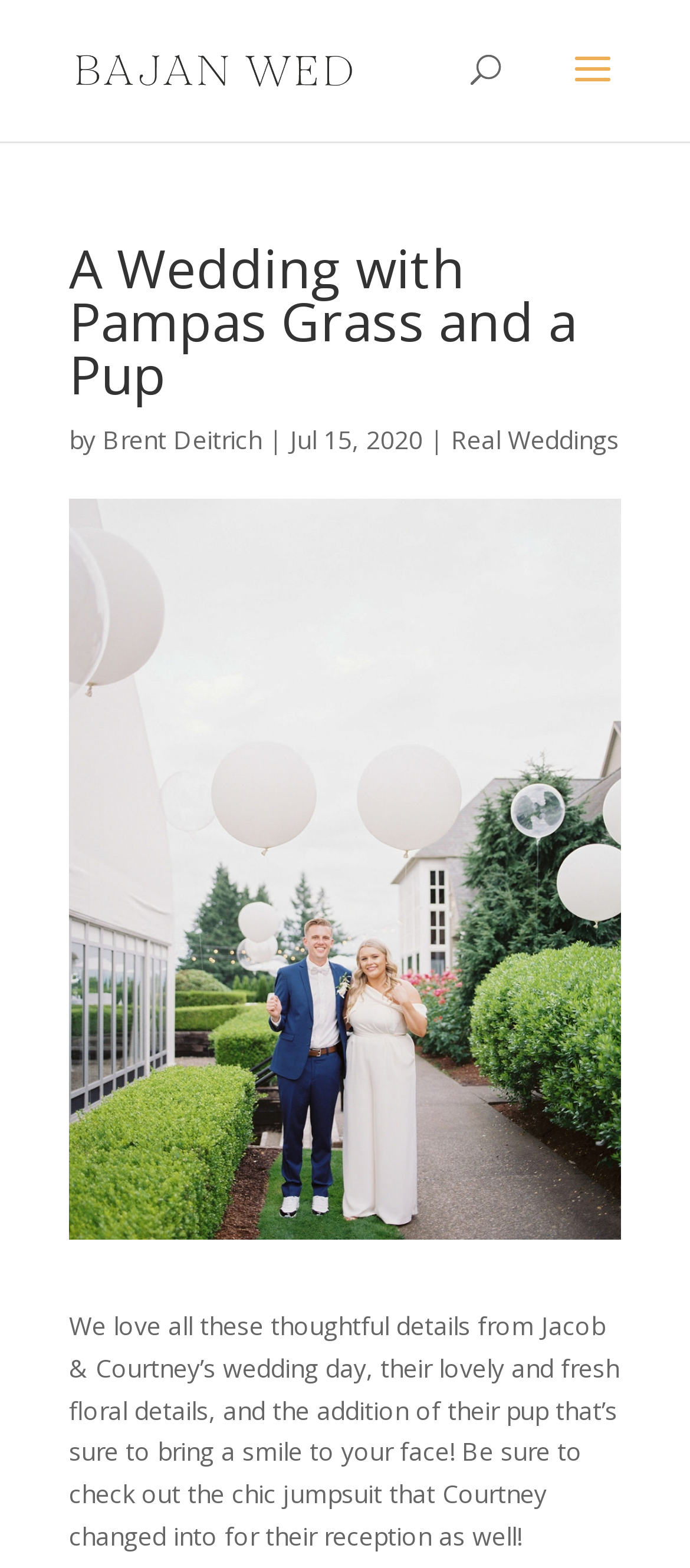Can you look at the image and give a comprehensive answer to the question:
What is the category of the wedding?

I determined the answer by looking at the link element with the text 'Real Weddings' which is located below the heading and is likely the category or section of the website where this wedding is featured.